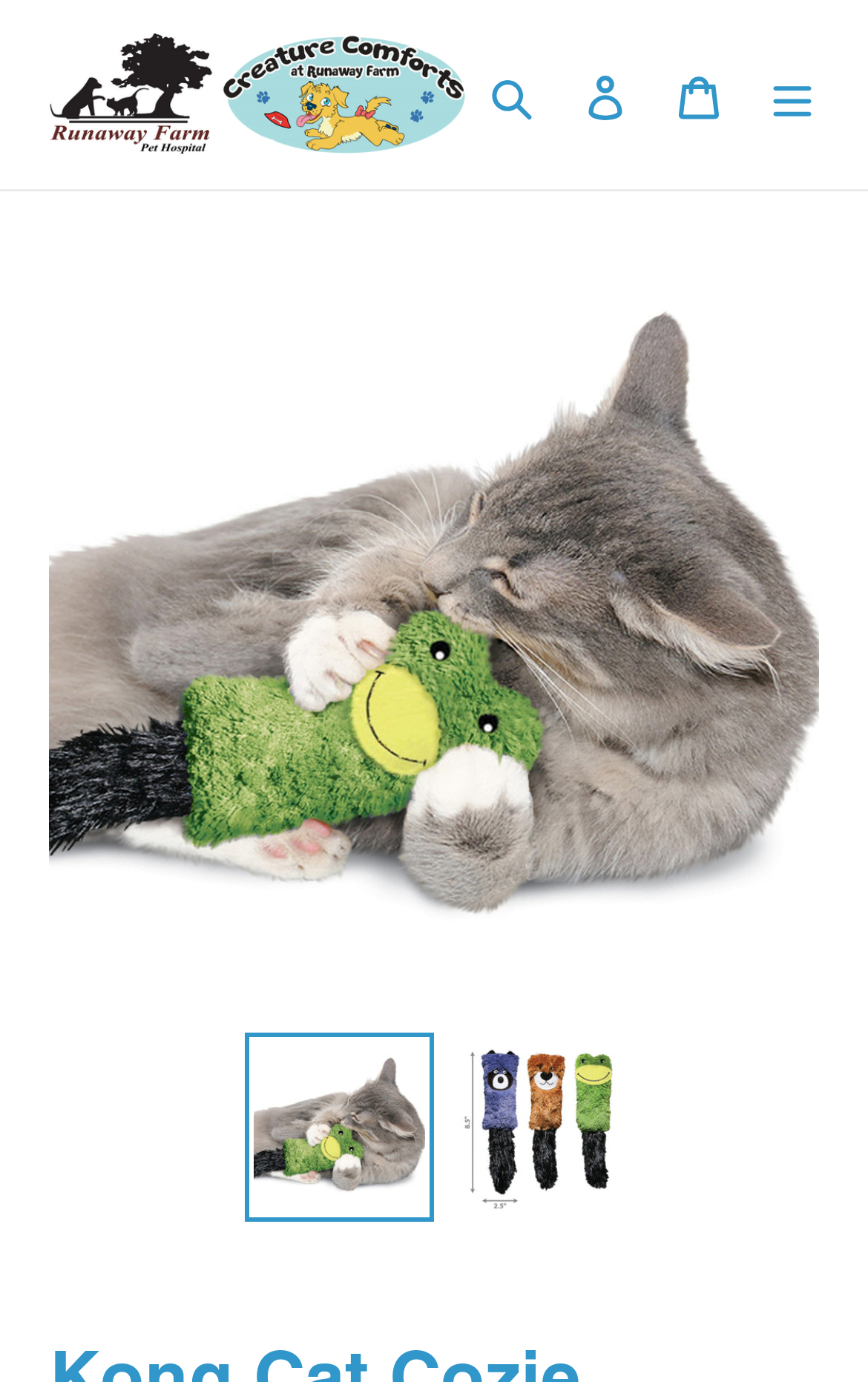What is the name of the product?
Look at the webpage screenshot and answer the question with a detailed explanation.

The name of the product is displayed prominently on the webpage, and it is 'Kong Cat Cozie Kickeroo, Assorted'. This suggests that the product is a type of cat toy or accessory.